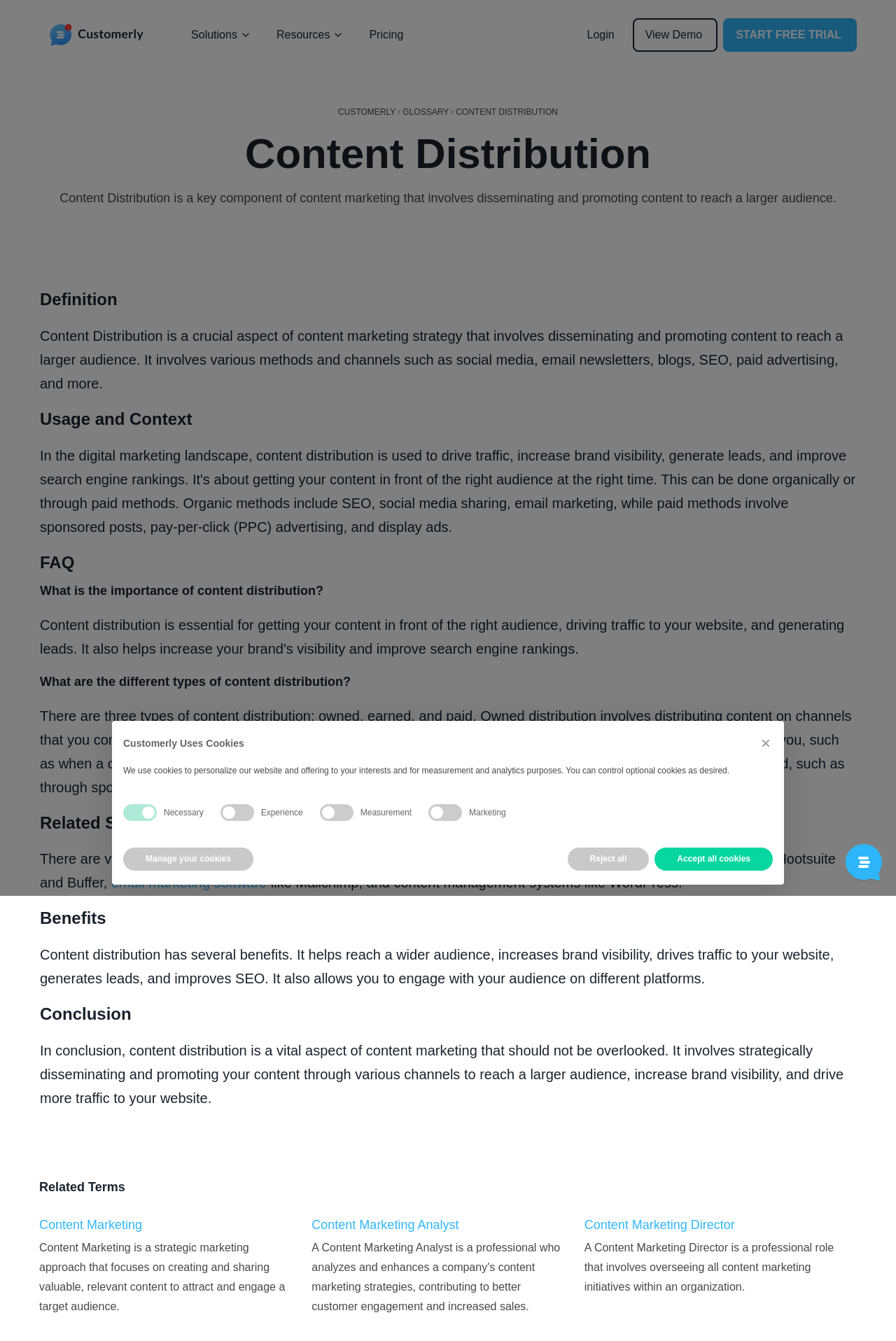Can you find the bounding box coordinates for the element to click on to achieve the instruction: "Click the 'START FREE TRIAL' link"?

[0.807, 0.014, 0.956, 0.039]